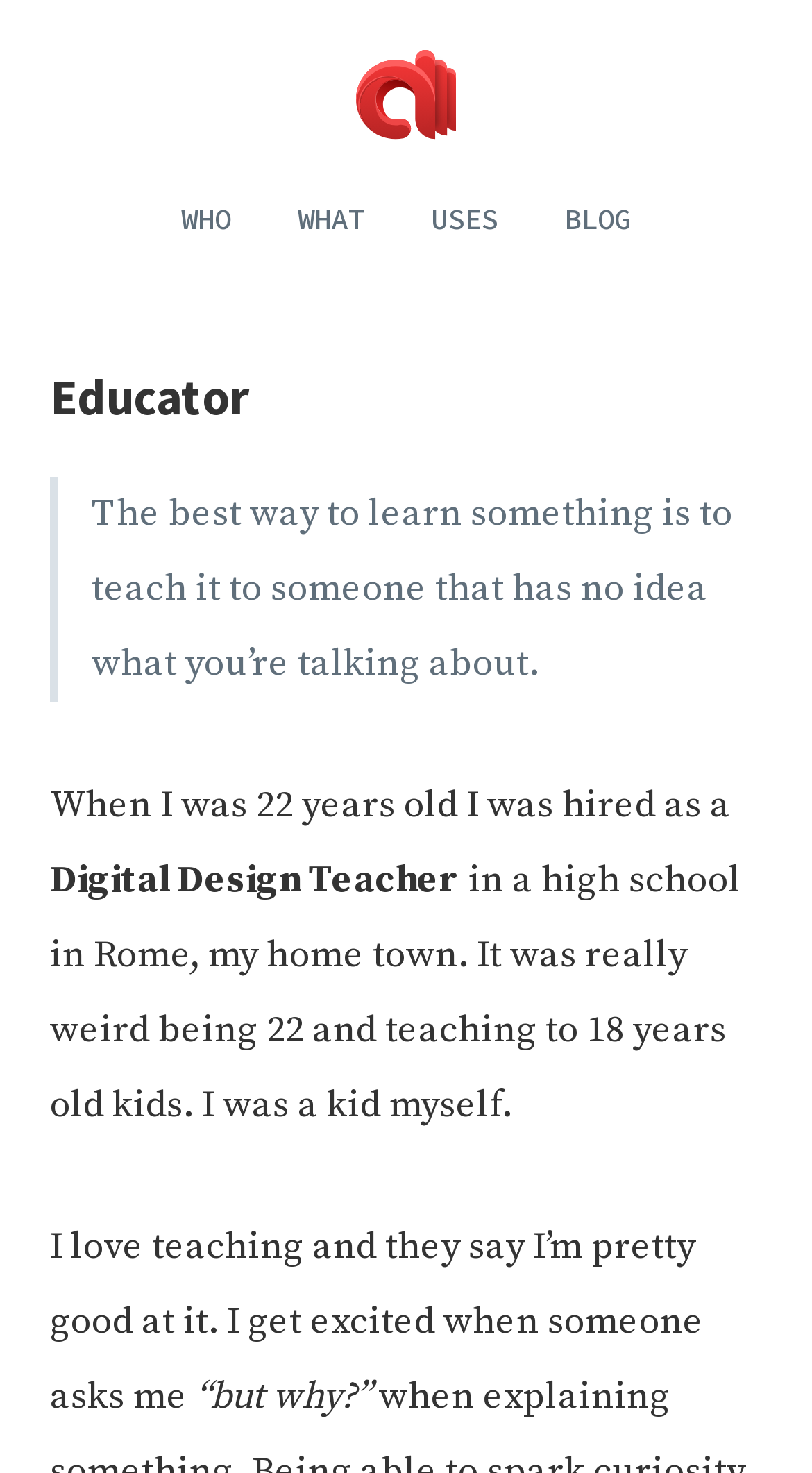Identify the bounding box for the element characterized by the following description: "Blog".

[0.695, 0.136, 0.777, 0.161]